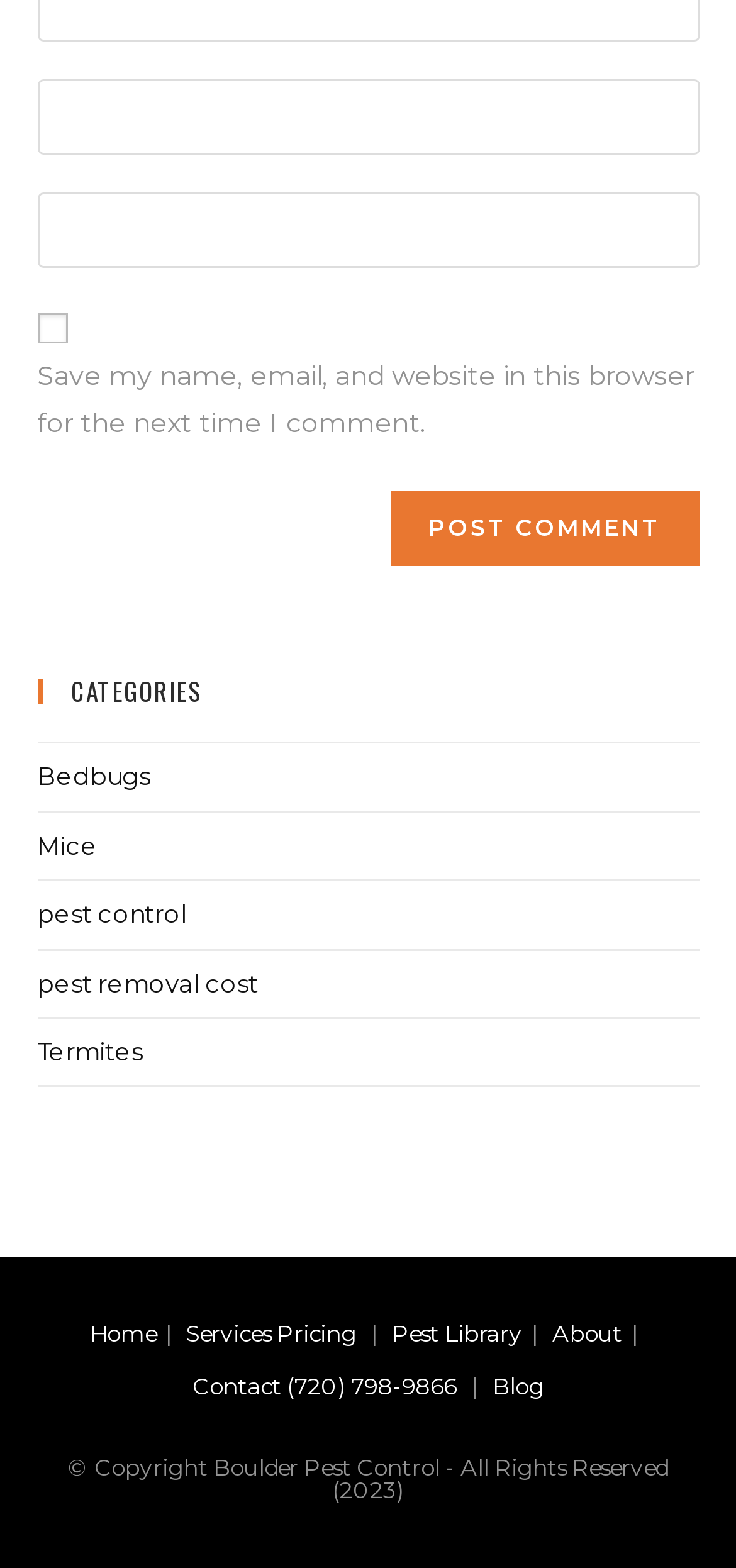Show the bounding box coordinates for the HTML element described as: "About".

[0.75, 0.842, 0.845, 0.86]